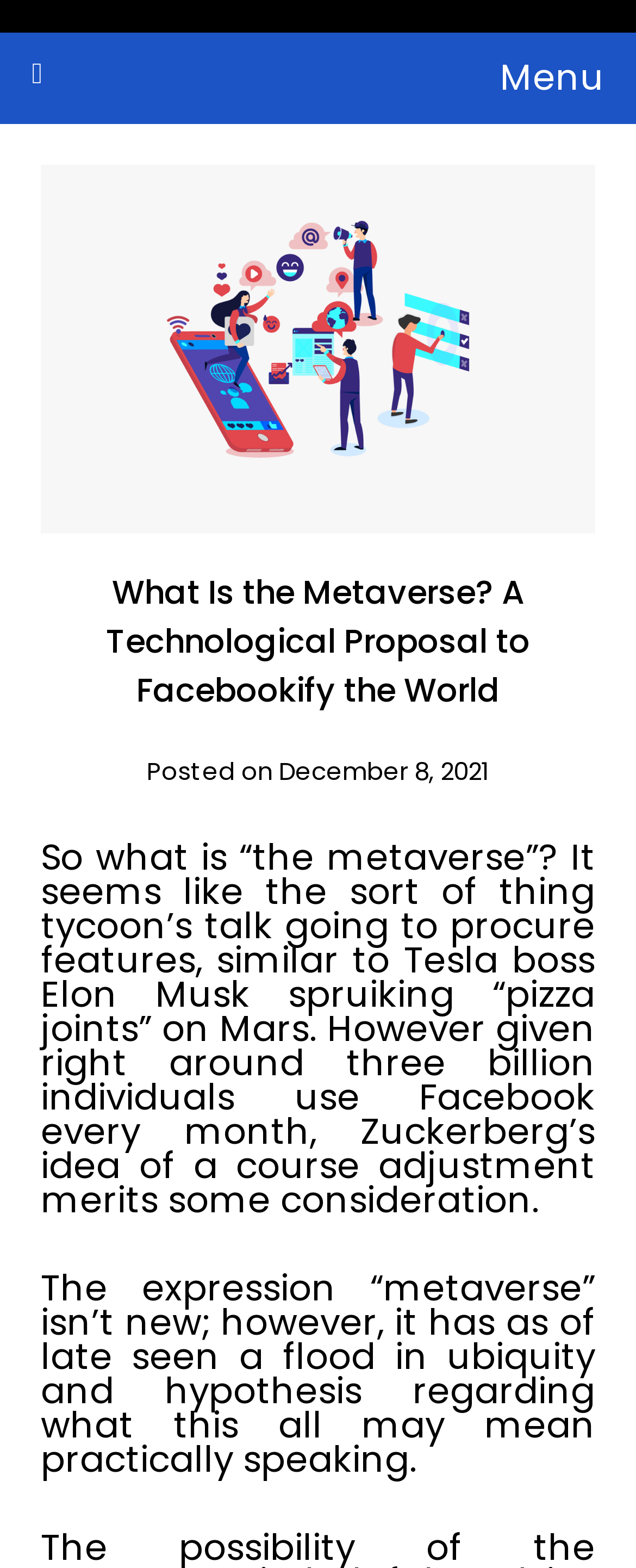Provide a thorough and detailed response to the question by examining the image: 
What is the approximate position of the menu icon?

I inferred the position of the menu icon by analyzing the bounding box coordinates of the link element with the text ' Menu', which has a top-left coordinate of [0.05, 0.021] and a bottom-right coordinate of [0.95, 0.079], suggesting that it is located at the top-right corner of the webpage.